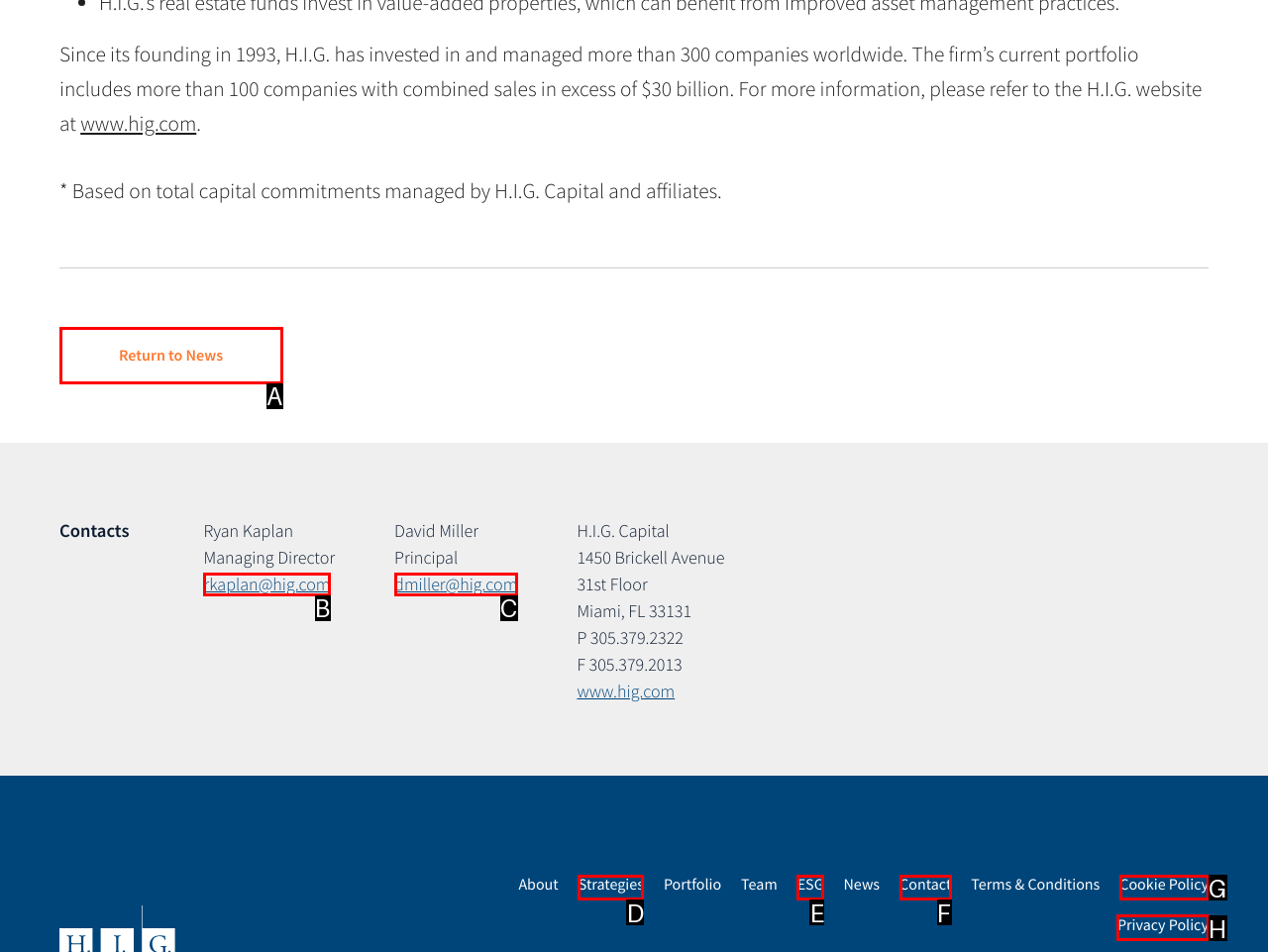Tell me the letter of the UI element I should click to accomplish the task: Return to News based on the choices provided in the screenshot.

A